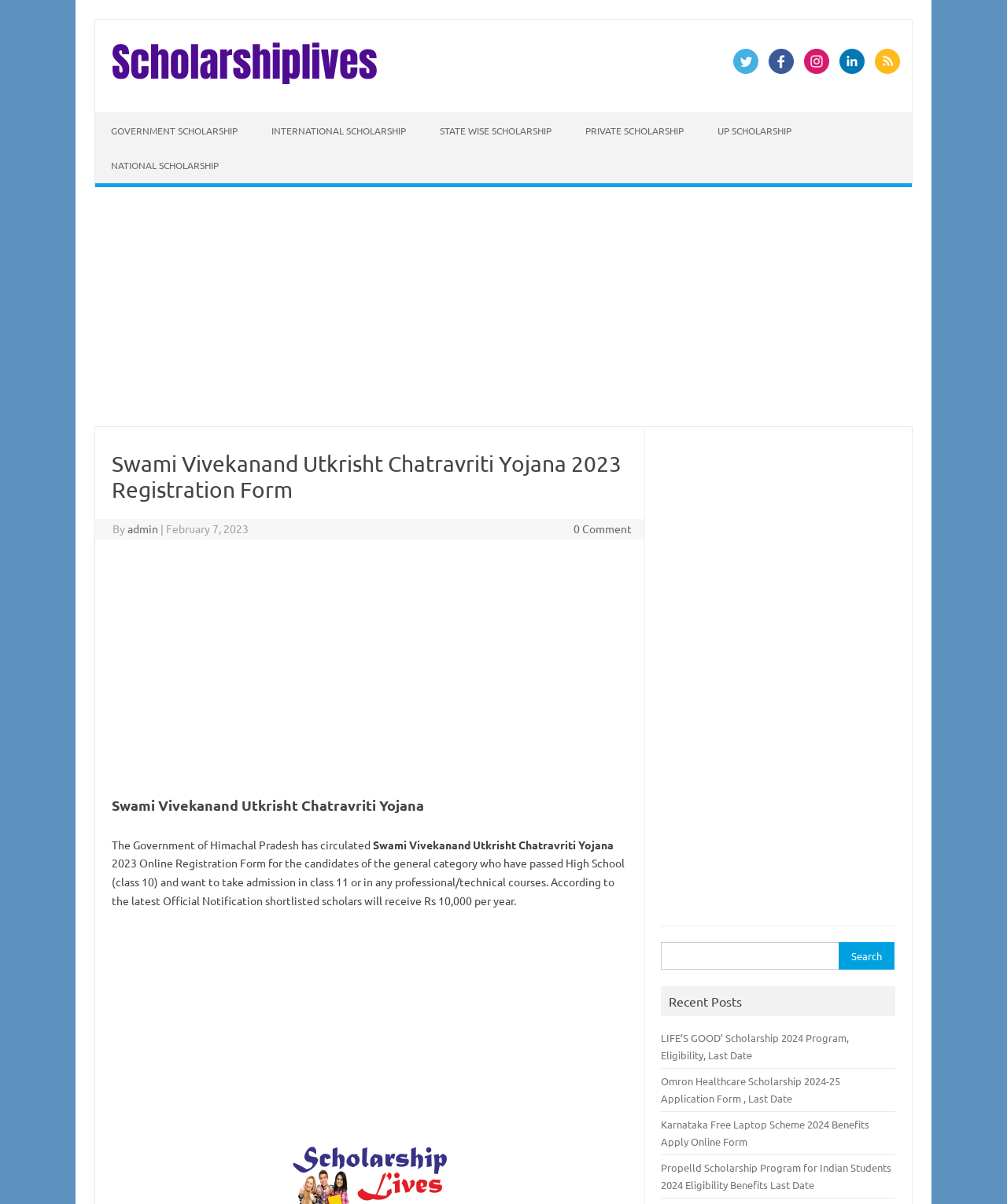Based on the element description "aria-label="Advertisement" name="aswift_1" title="Advertisement"", predict the bounding box coordinates of the UI element.

[0.111, 0.461, 0.623, 0.644]